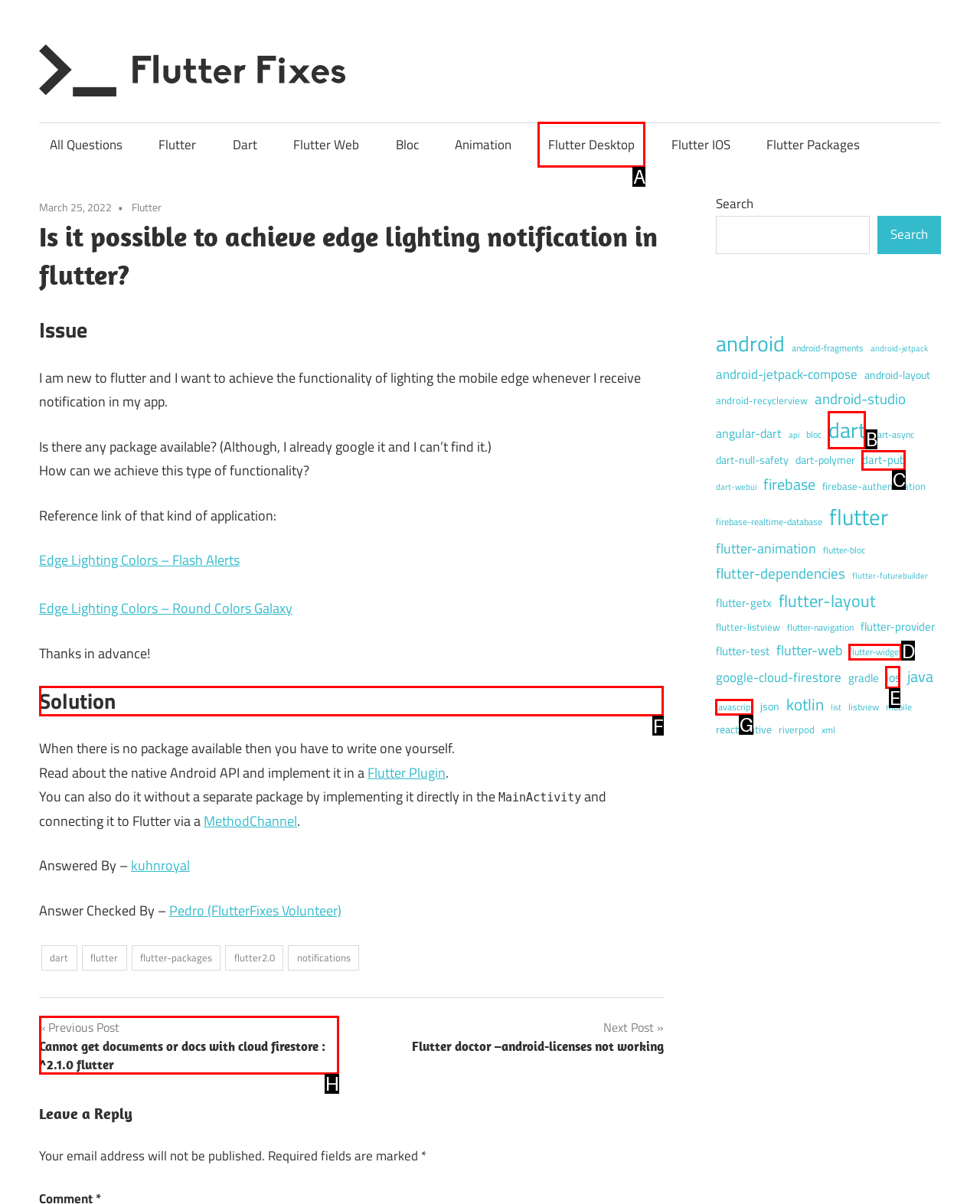Select the correct option from the given choices to perform this task: Read the 'Solution' section. Provide the letter of that option.

F